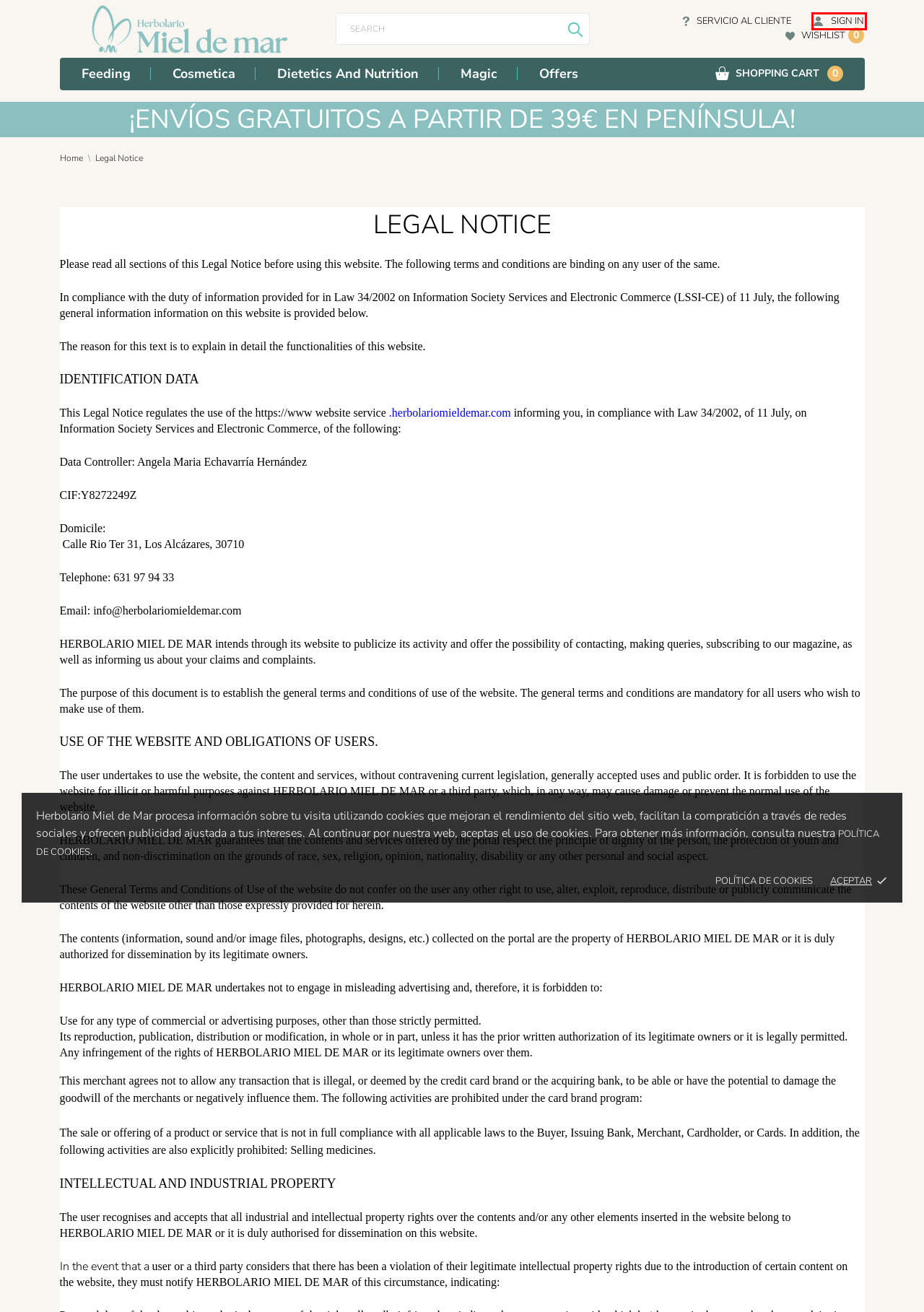Please examine the screenshot provided, which contains a red bounding box around a UI element. Select the webpage description that most accurately describes the new page displayed after clicking the highlighted element. Here are the candidates:
A. Alimentación
B. Herbolario Miel de Mar
C. Magia
D. Fitoterapia
E. Política de Cookies
F. Cósmetica
G. Sign in
H. Ofertas

G